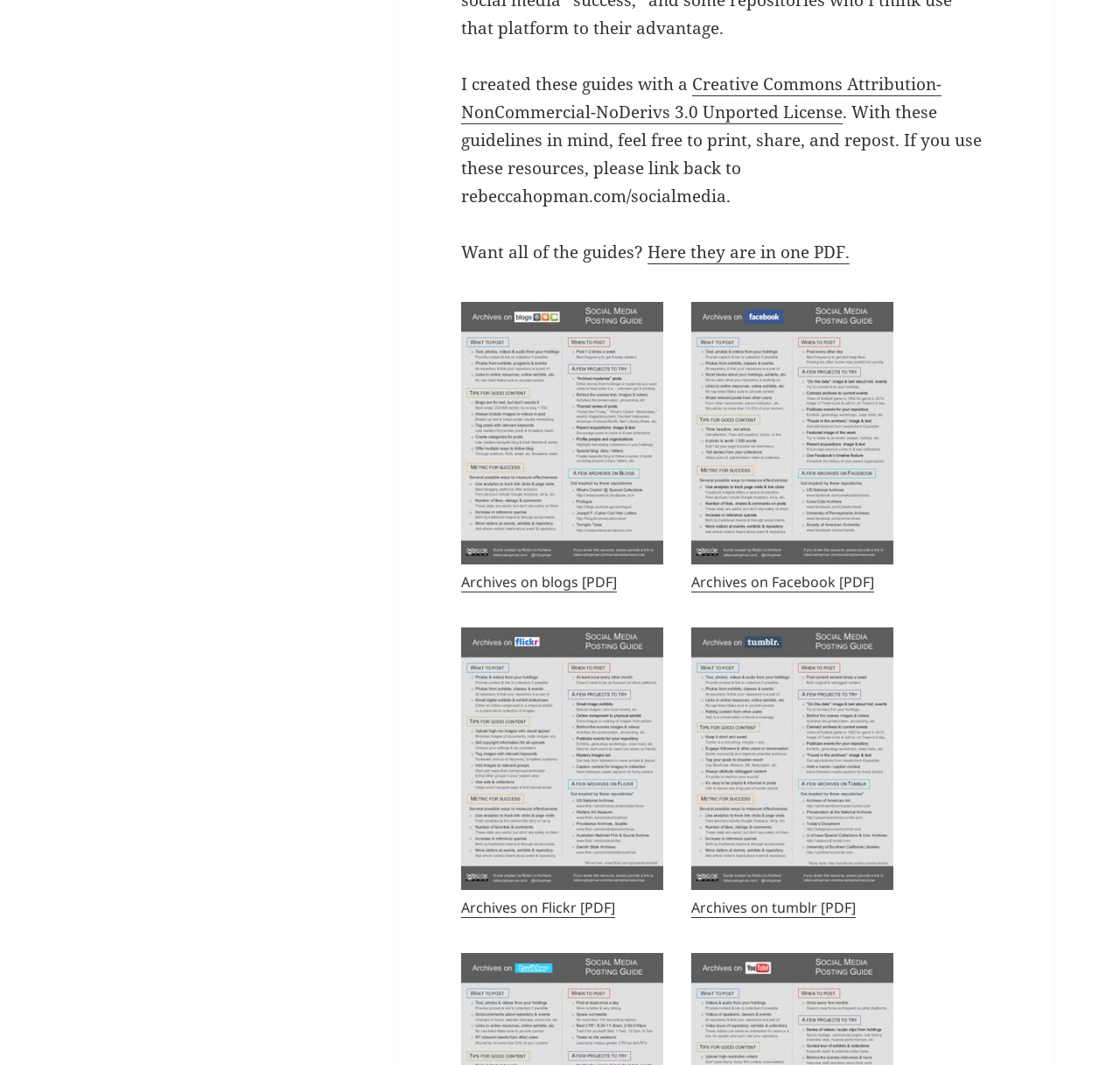How can I get all the guides?
Please answer the question with a detailed and comprehensive explanation.

The text 'Want all of the guides?' is followed by a link 'Here they are in one PDF.', which suggests that clicking on this link will provide access to all the guides in a single PDF file.